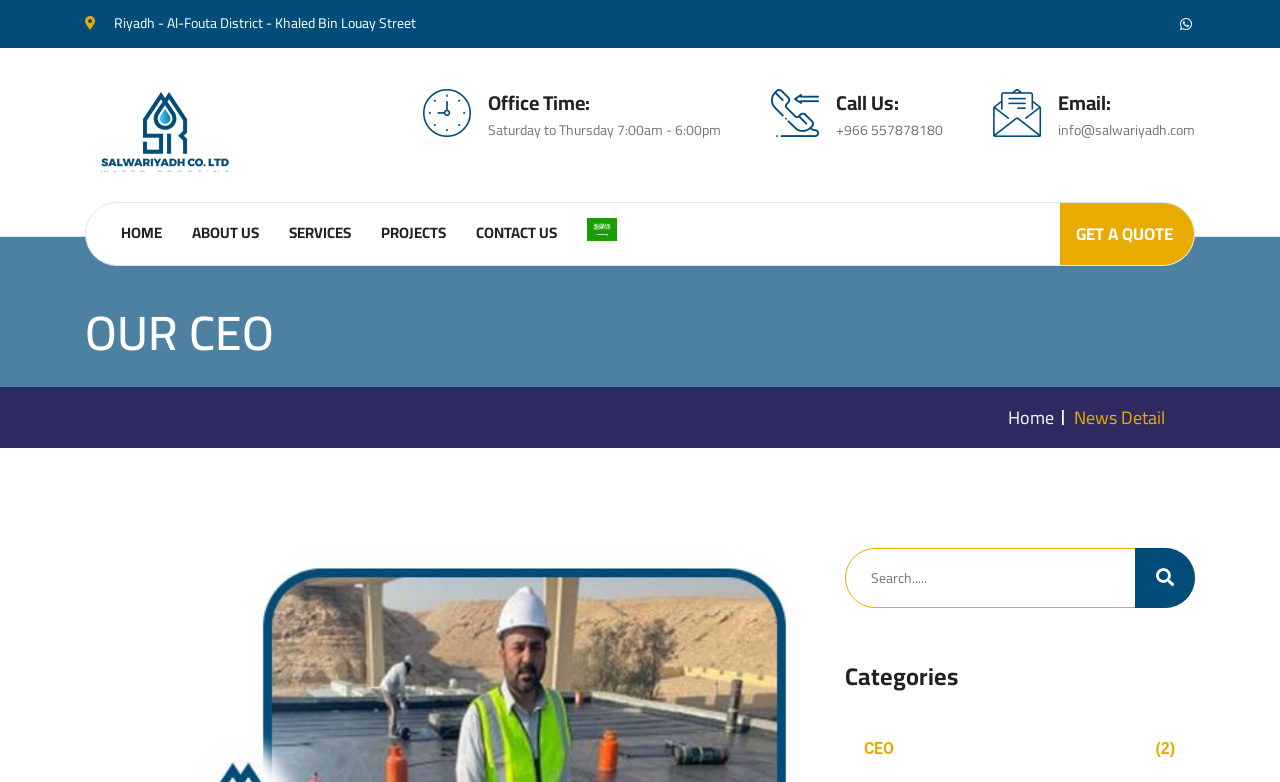Can you show the bounding box coordinates of the region to click on to complete the task described in the instruction: "Read about the CEO"?

[0.066, 0.393, 0.934, 0.457]